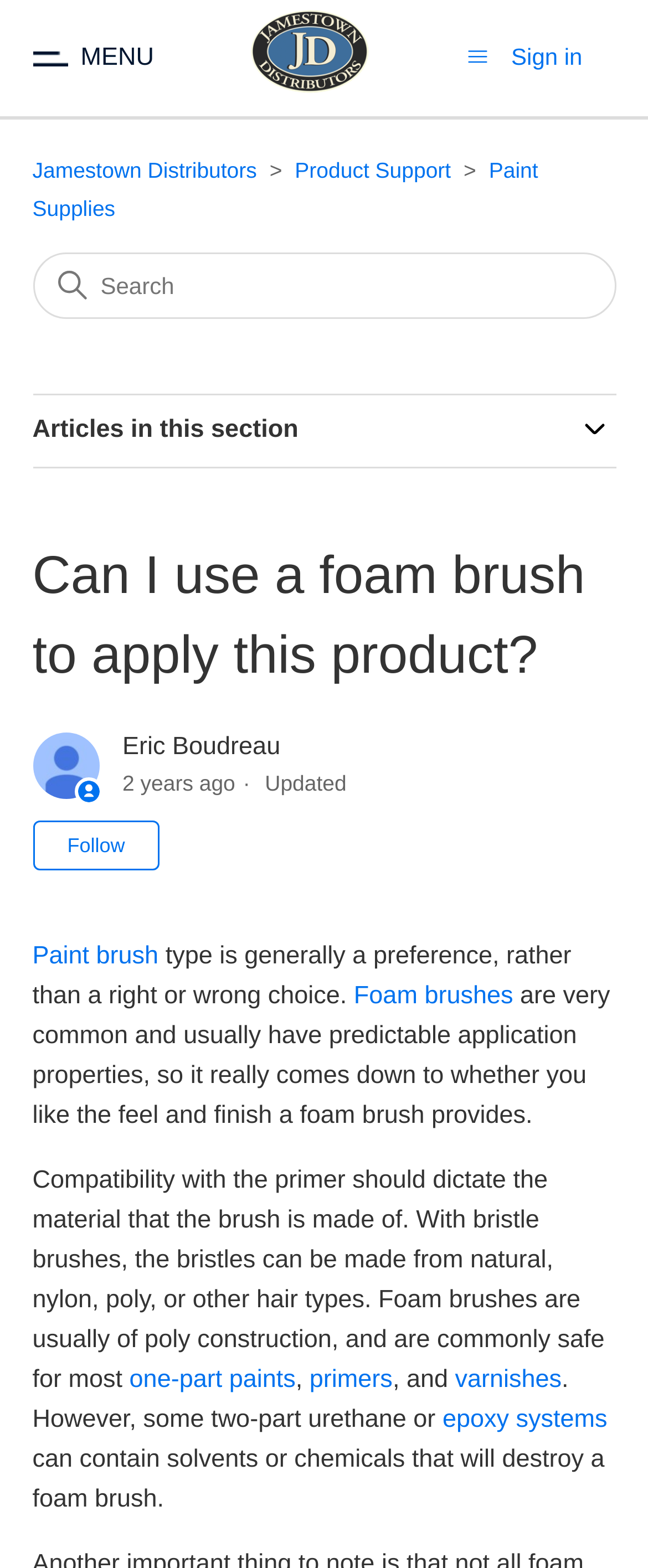Identify the bounding box of the UI element that matches this description: "Paint brush".

[0.05, 0.601, 0.245, 0.619]